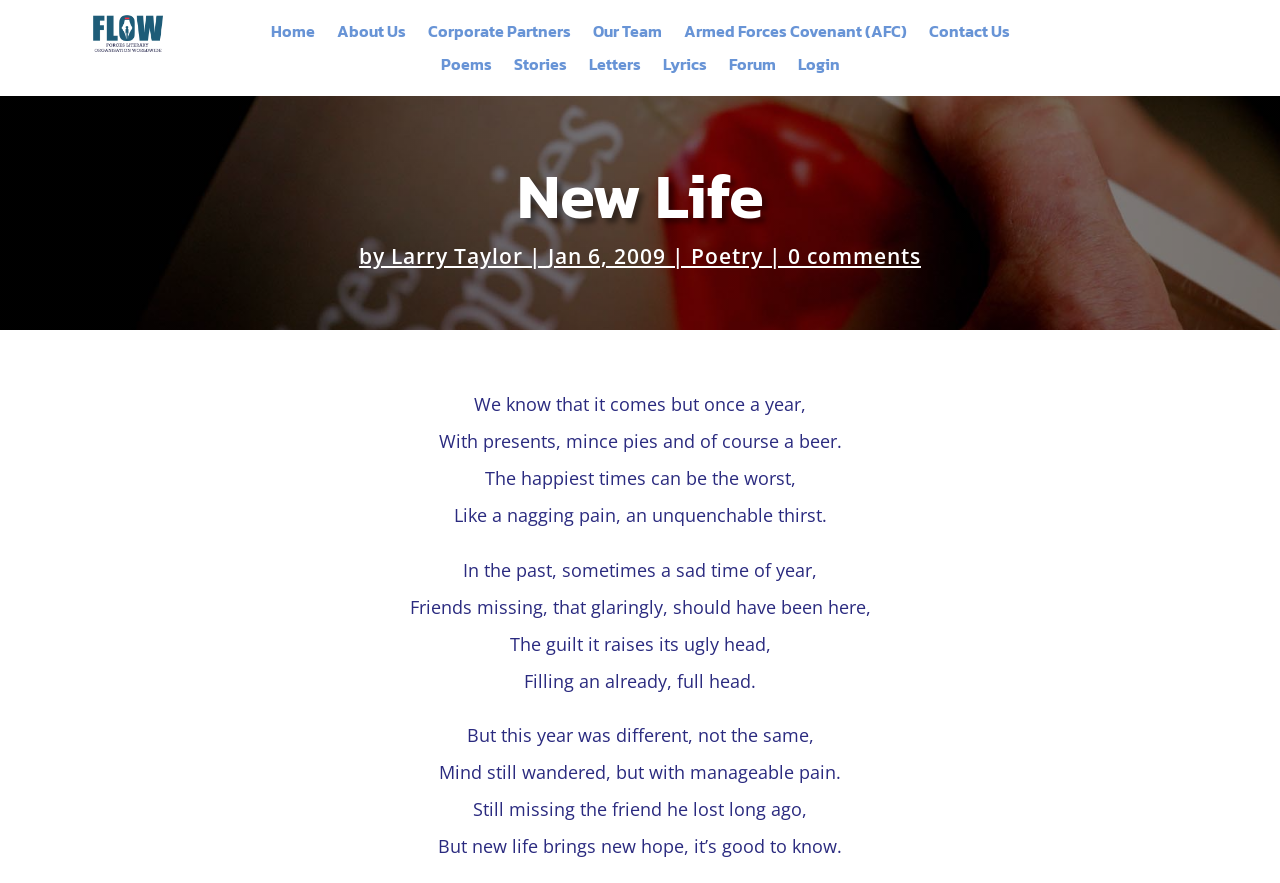From the image, can you give a detailed response to the question below:
What is the title of the poem?

The title of the poem is 'New Life' which is mentioned in the heading element with the text 'New Life' at the top of the webpage.